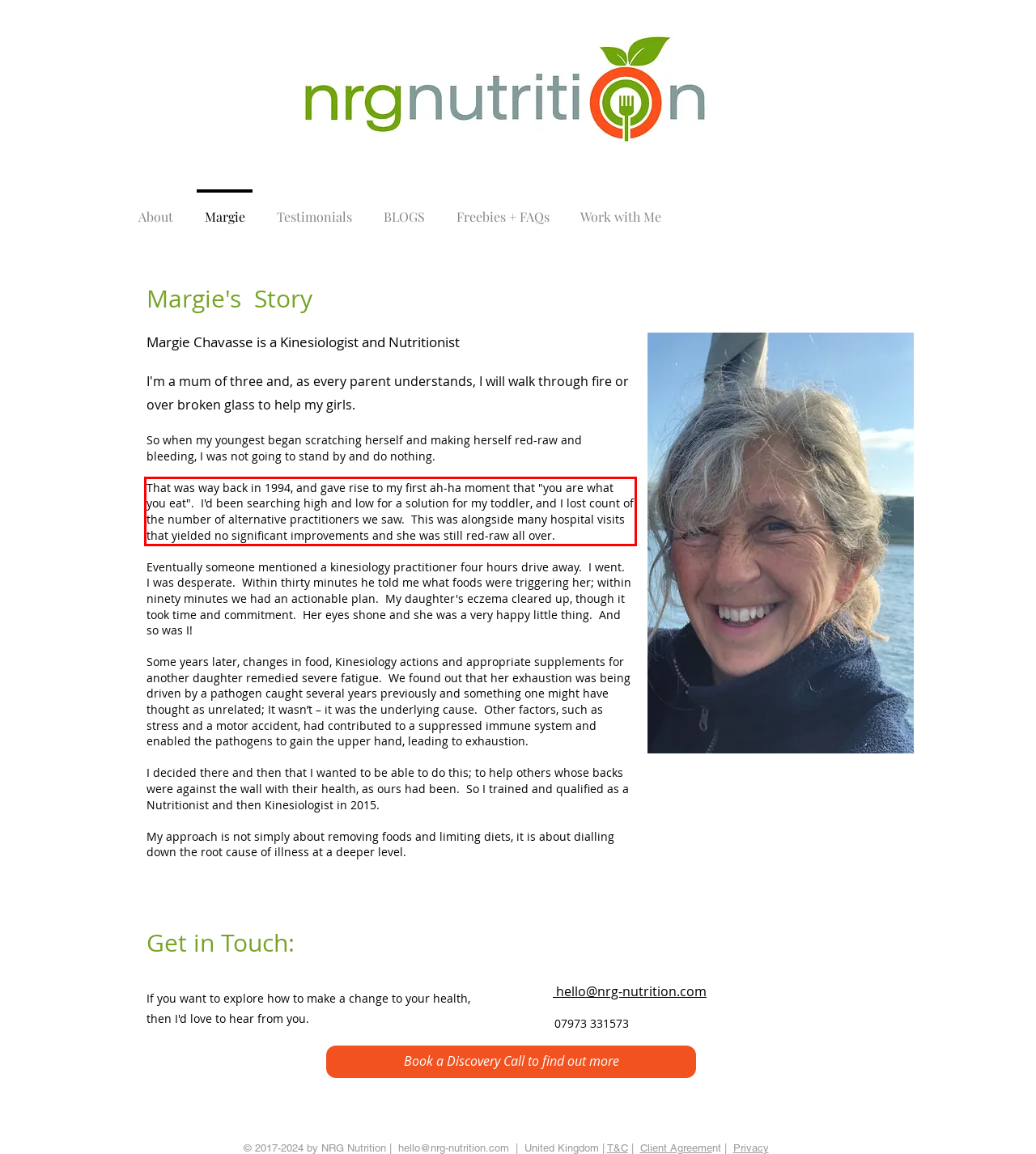You are provided with a screenshot of a webpage that includes a red bounding box. Extract and generate the text content found within the red bounding box.

That was way back in 1994, and gave rise to my first ah-ha moment that "you are what you eat". I'd been searching high and low for a solution for my toddler, and I lost count of the number of alternative practitioners we saw. This was alongside many hospital visits that yielded no significant improvements and she was still red-raw all over.